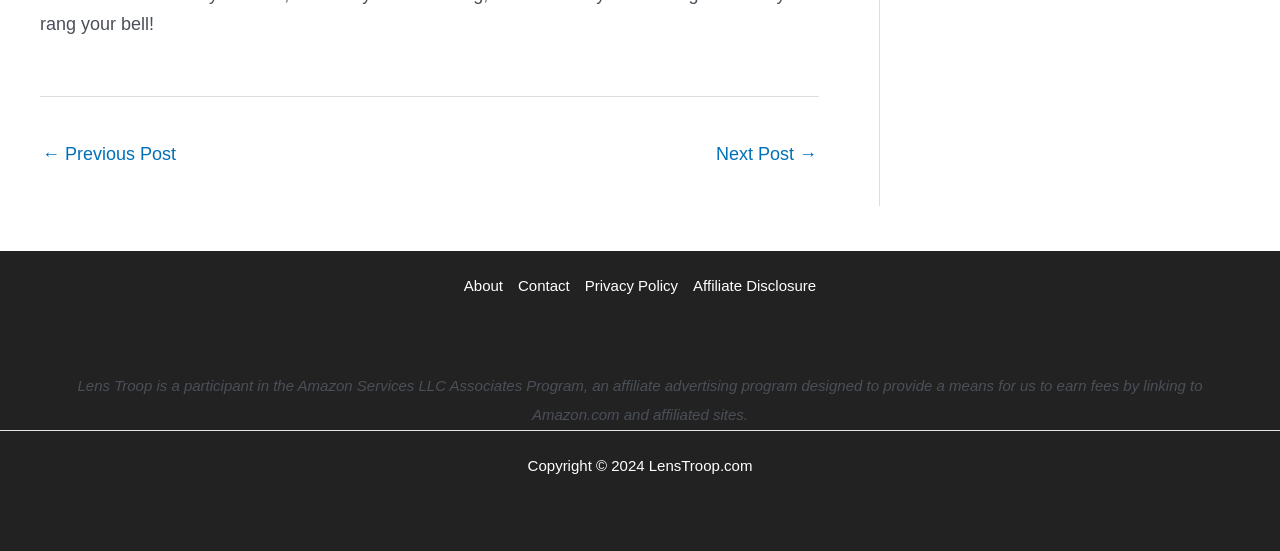What is the purpose of the 'Site Navigation: Footer Menu' section?
Please provide a comprehensive answer based on the contents of the image.

The 'Site Navigation: Footer Menu' section is located at the bottom of the webpage and contains links to various pages such as 'About', 'Contact', 'Privacy Policy', and 'Affiliate Disclosure', indicating that it is used for site navigation.